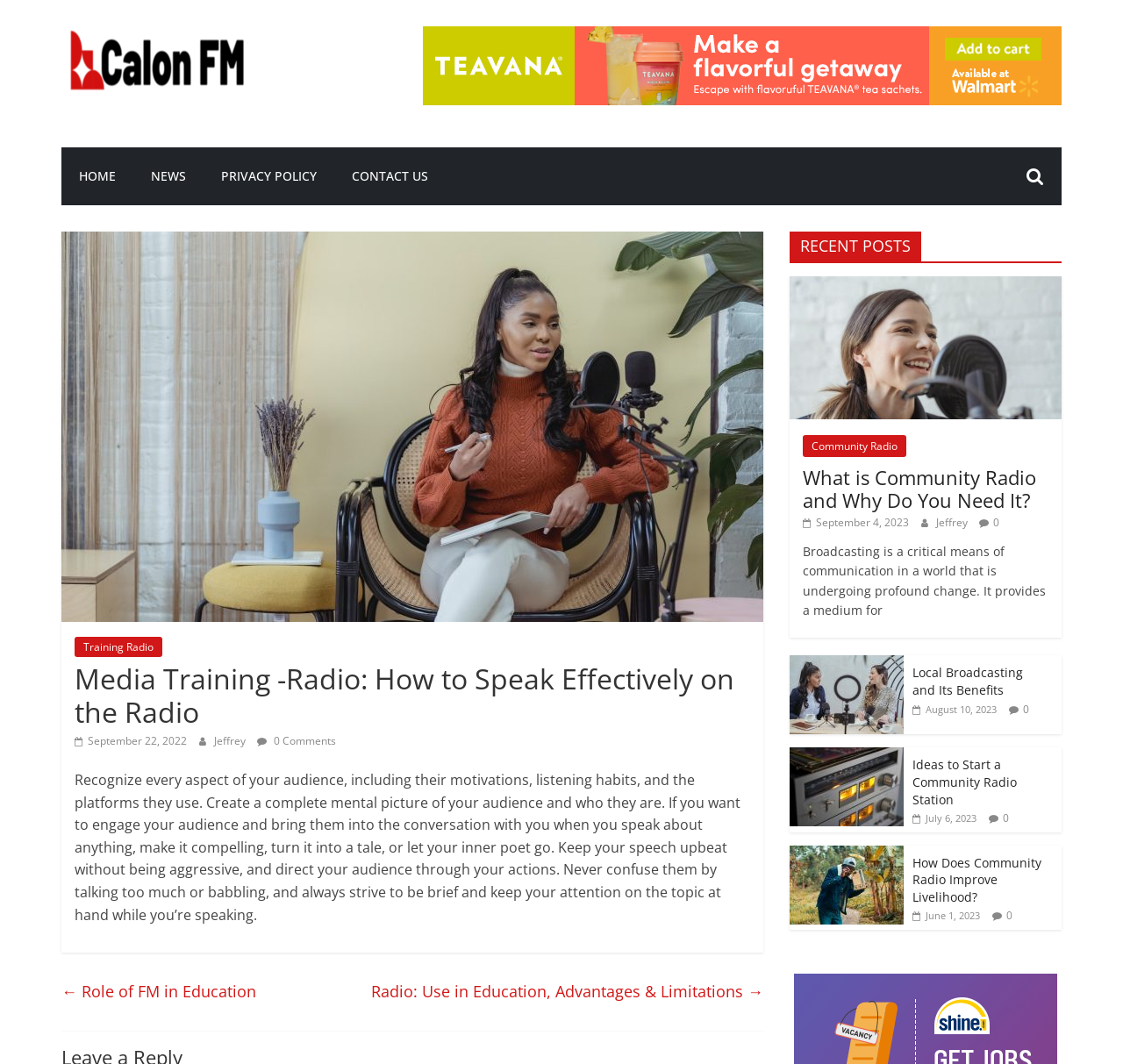Can you find the bounding box coordinates of the area I should click to execute the following instruction: "Check the 'RECENT POSTS'"?

[0.703, 0.218, 0.945, 0.247]